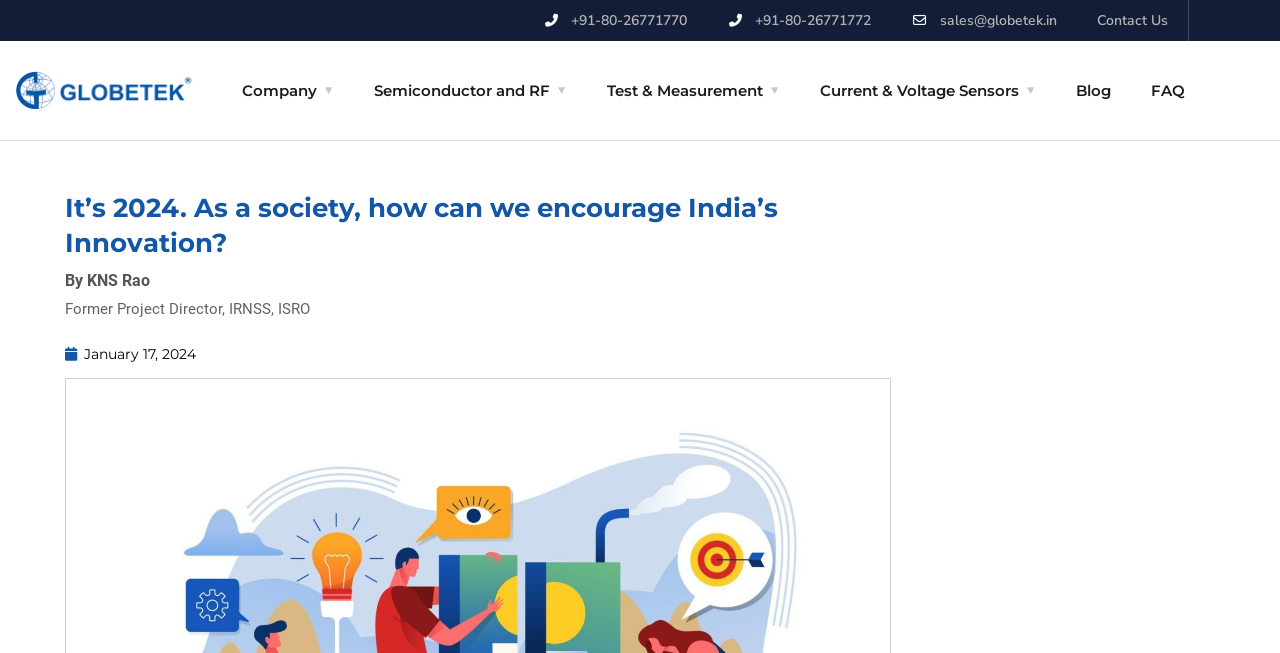Determine the bounding box coordinates for the region that must be clicked to execute the following instruction: "Call the phone number".

[0.424, 0.0, 0.537, 0.063]